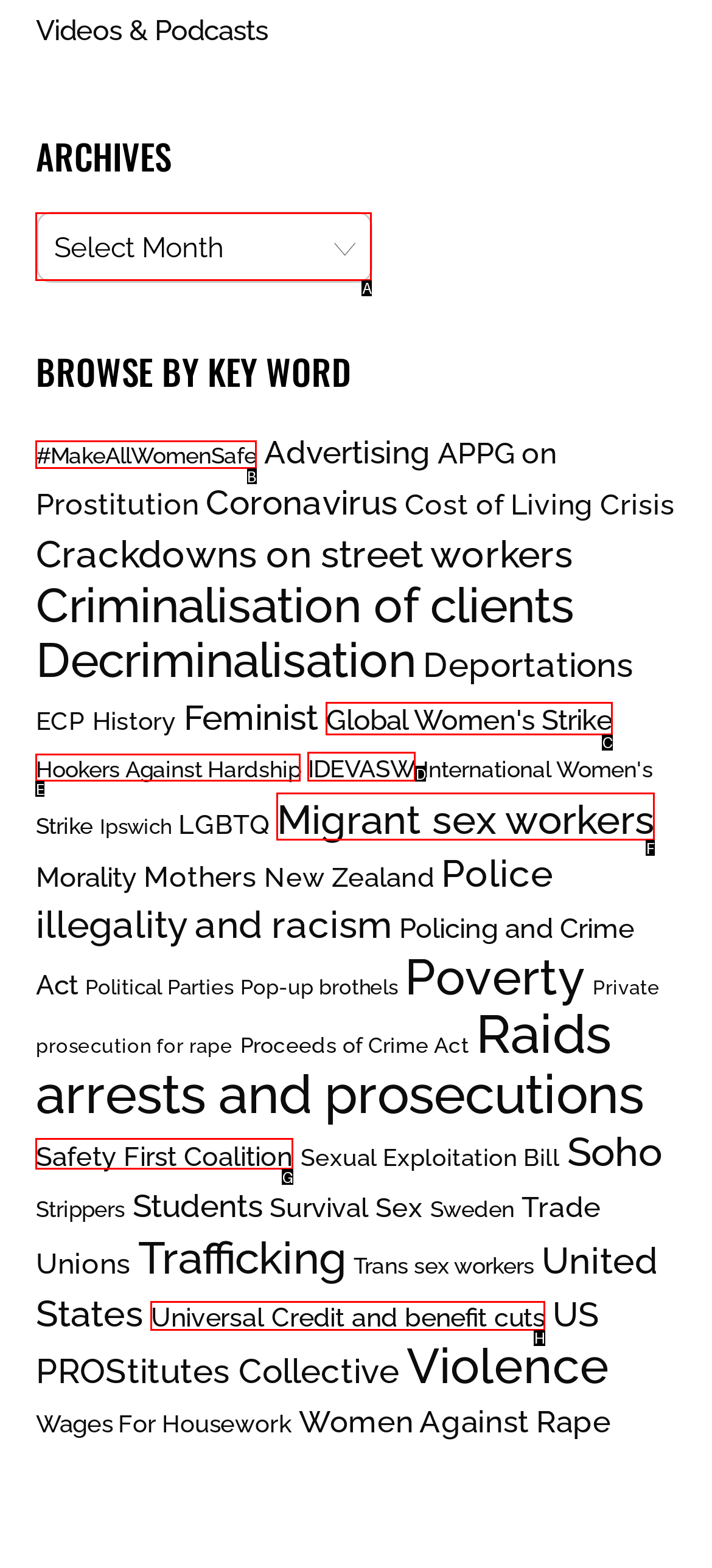Choose the HTML element that should be clicked to accomplish the task: Select 'MakeAllWomenSafe' category. Answer with the letter of the chosen option.

B